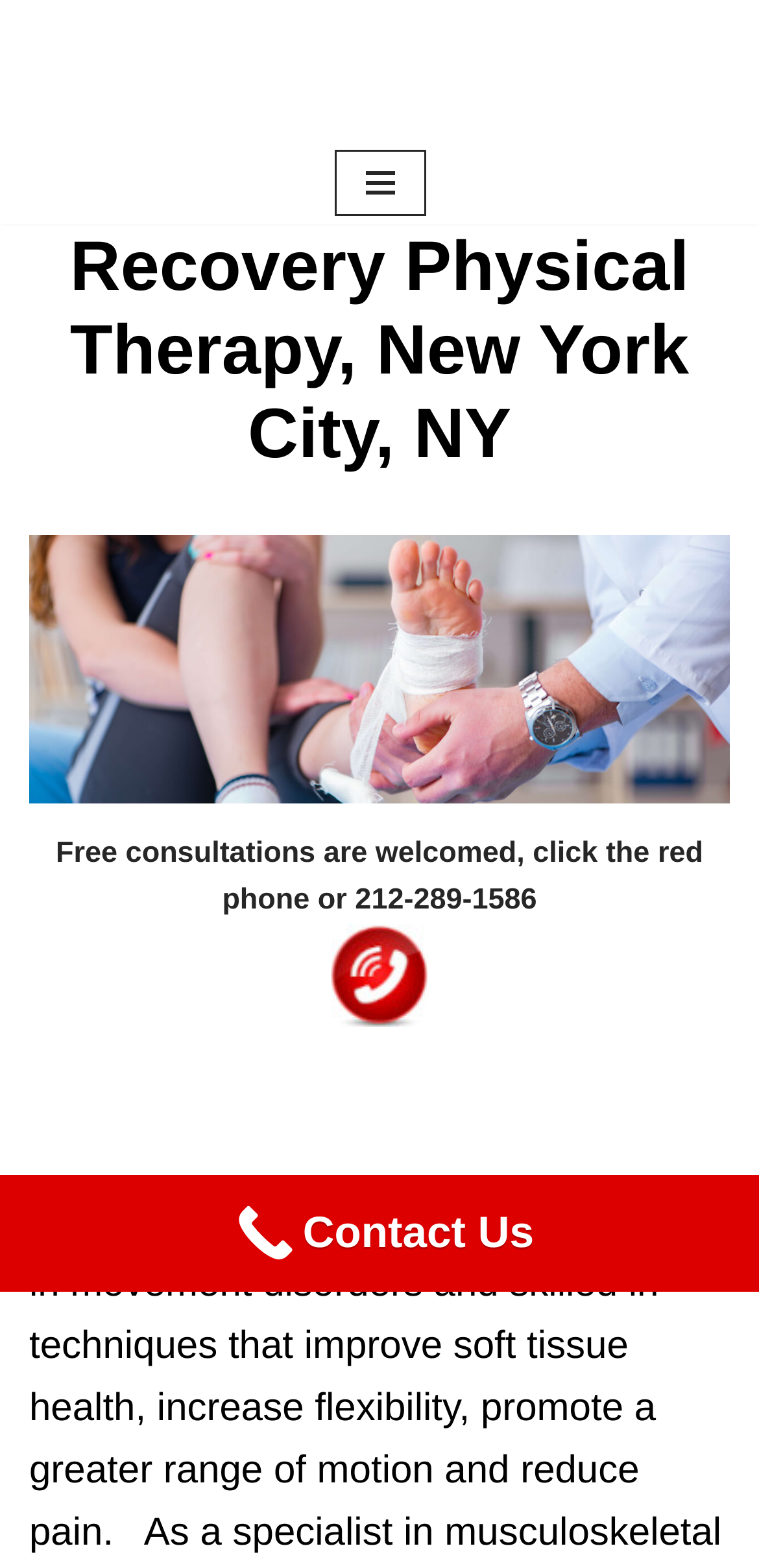Respond to the following query with just one word or a short phrase: 
What is the last link on the page?

Contact Us